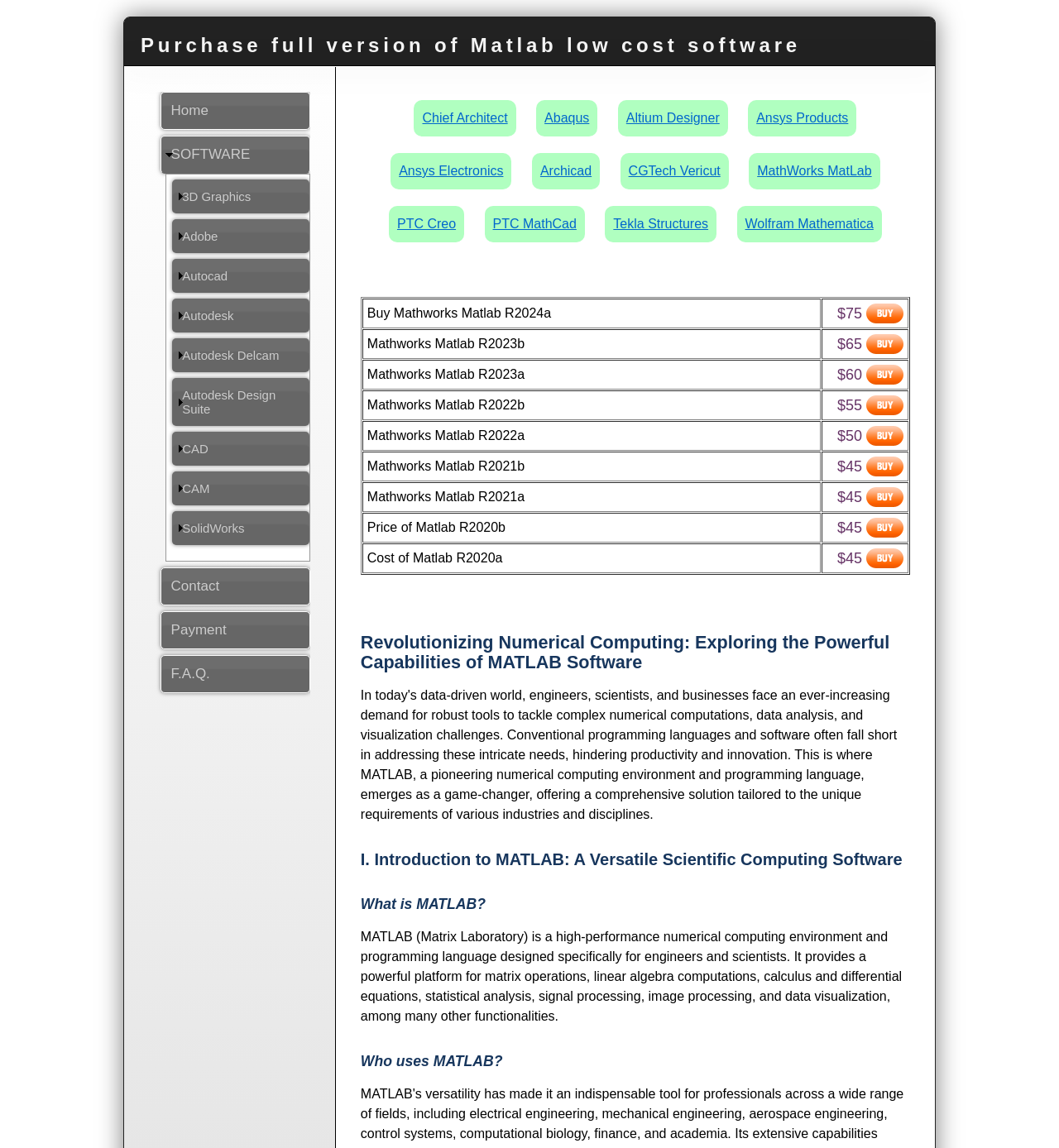Provide a comprehensive caption for the webpage.

This webpage is focused on purchasing MATLAB software at a low cost. At the top, there is a heading that reads "Purchase full version of Matlab low cost software". Below this, there are several links to different sections of the website, including "Home", "SOFTWARE", "3D Graphics", and others.

To the right of these links, there are more links to specific software products, such as "Chief Architect", "Abaqus", and "MathWorks MatLab". These links are arranged in a vertical column.

Below the links, there is a table with multiple rows, each containing information about a different version of MATLAB software. The table has two columns, with the left column listing the software version and the right column listing the price. Each row also has a button with the price listed. The software versions listed include "Mathworks Matlab R2024a", "Mathworks Matlab R2023b", and others, with prices ranging from $45 to $75.

Below the table, there is a section with several headings and paragraphs of text. The headings include "Revolutionizing Numerical Computing: Exploring the Powerful Capabilities of MATLAB Software", "I. Introduction to MATLAB: A Versatile Scientific Computing Software", and "What is MATLAB?". The text describes MATLAB as a high-performance numerical computing environment and programming language designed for engineers and scientists, and explains its various functionalities.

At the very top right of the page, there is a small "Close" button with an "×" symbol. There is also another "Close" button at the bottom right of the page.